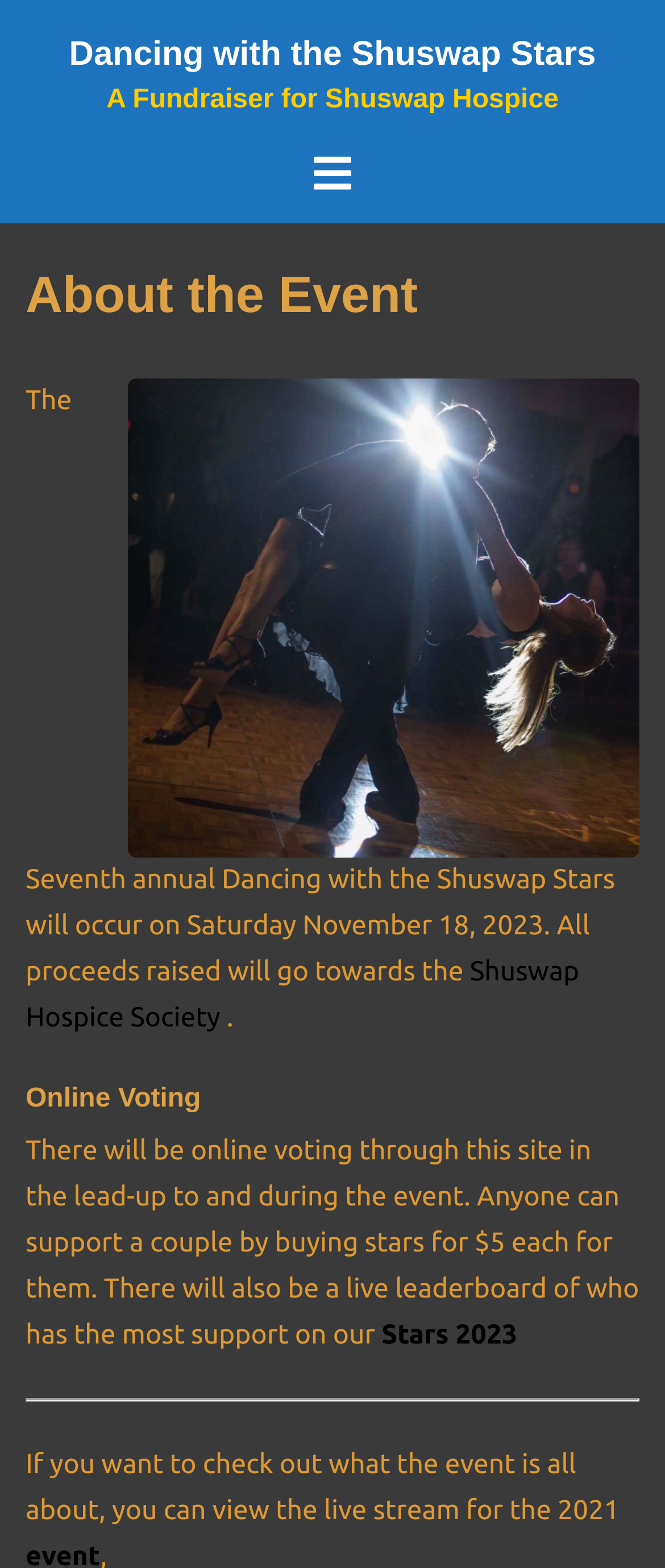What is the purpose of online voting?
Answer the question with a single word or phrase by looking at the picture.

Support a couple by buying stars